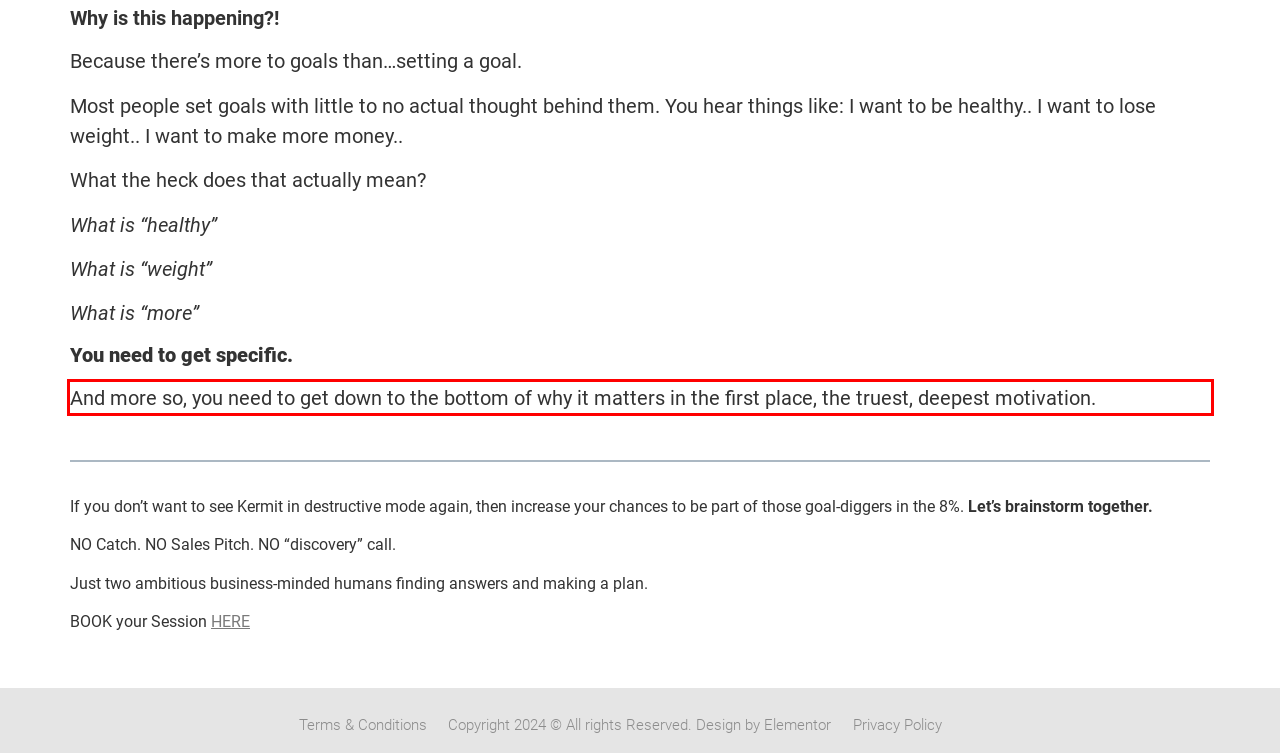By examining the provided screenshot of a webpage, recognize the text within the red bounding box and generate its text content.

And more so, you need to get down to the bottom of why it matters in the first place, the truest, deepest motivation.